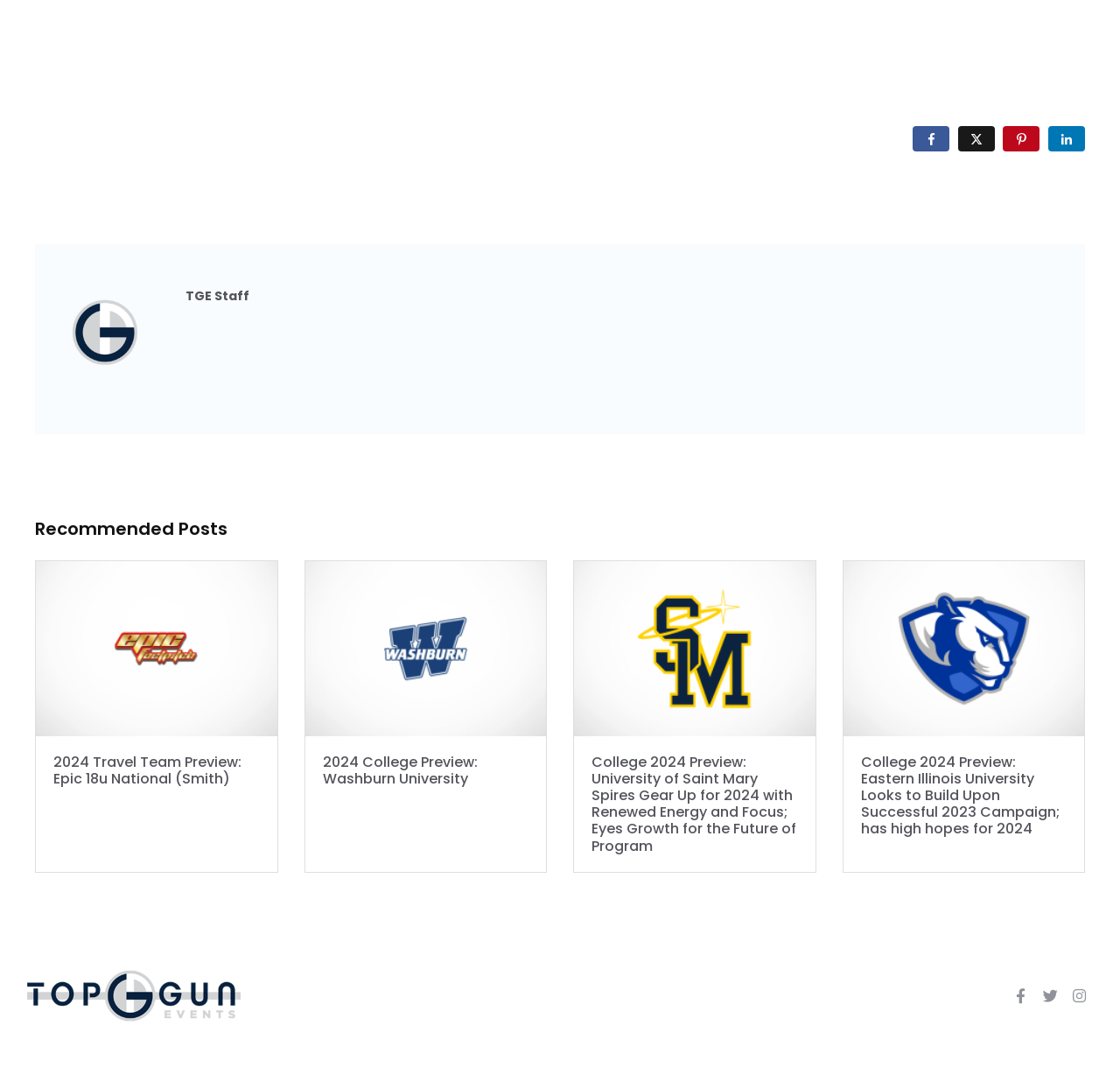Respond to the following query with just one word or a short phrase: 
What is the title of the first recommended post?

2024 Travel Team Preview: Epic 18u National (Smith)